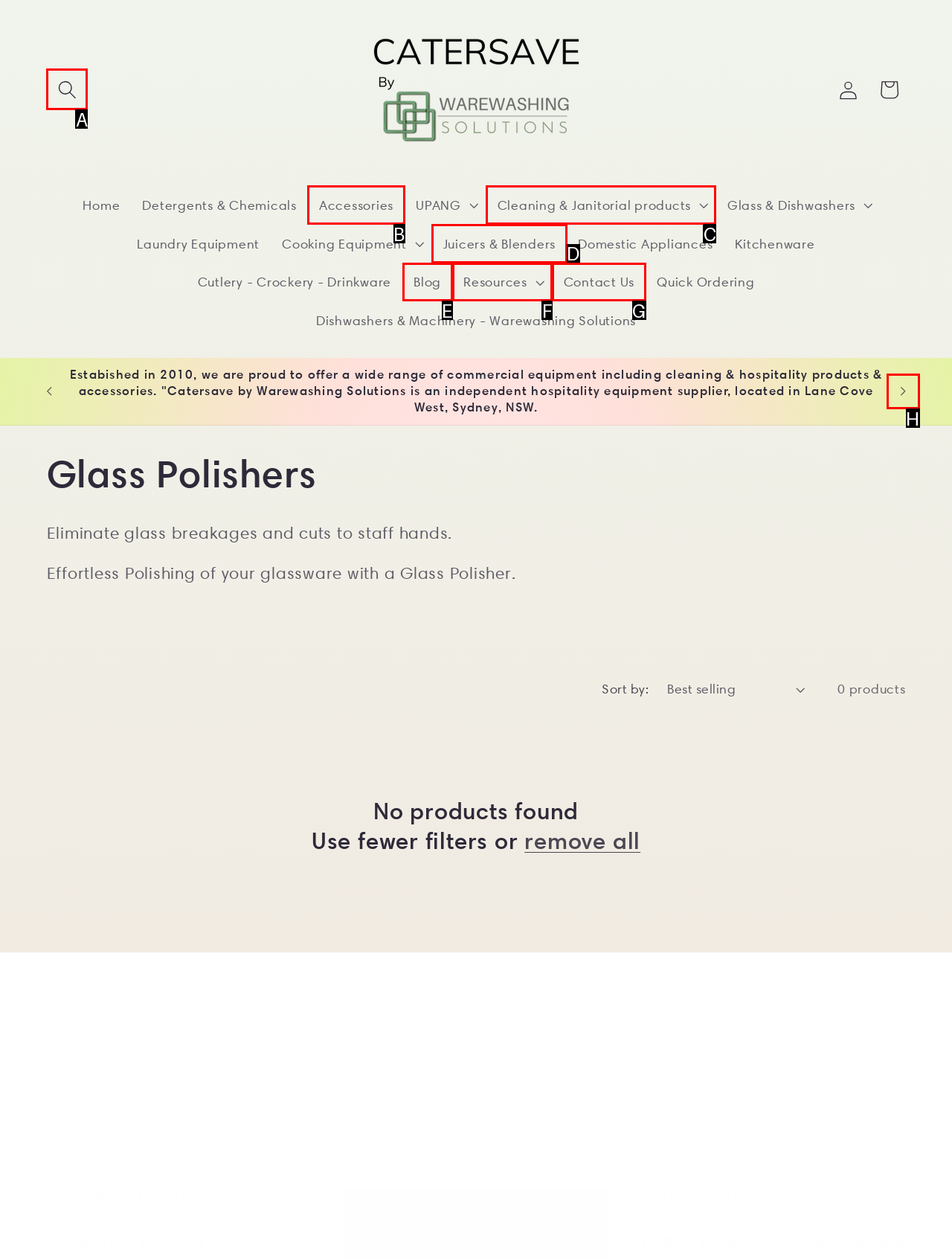Select the letter that corresponds to this element description: Accept
Answer with the letter of the correct option directly.

None